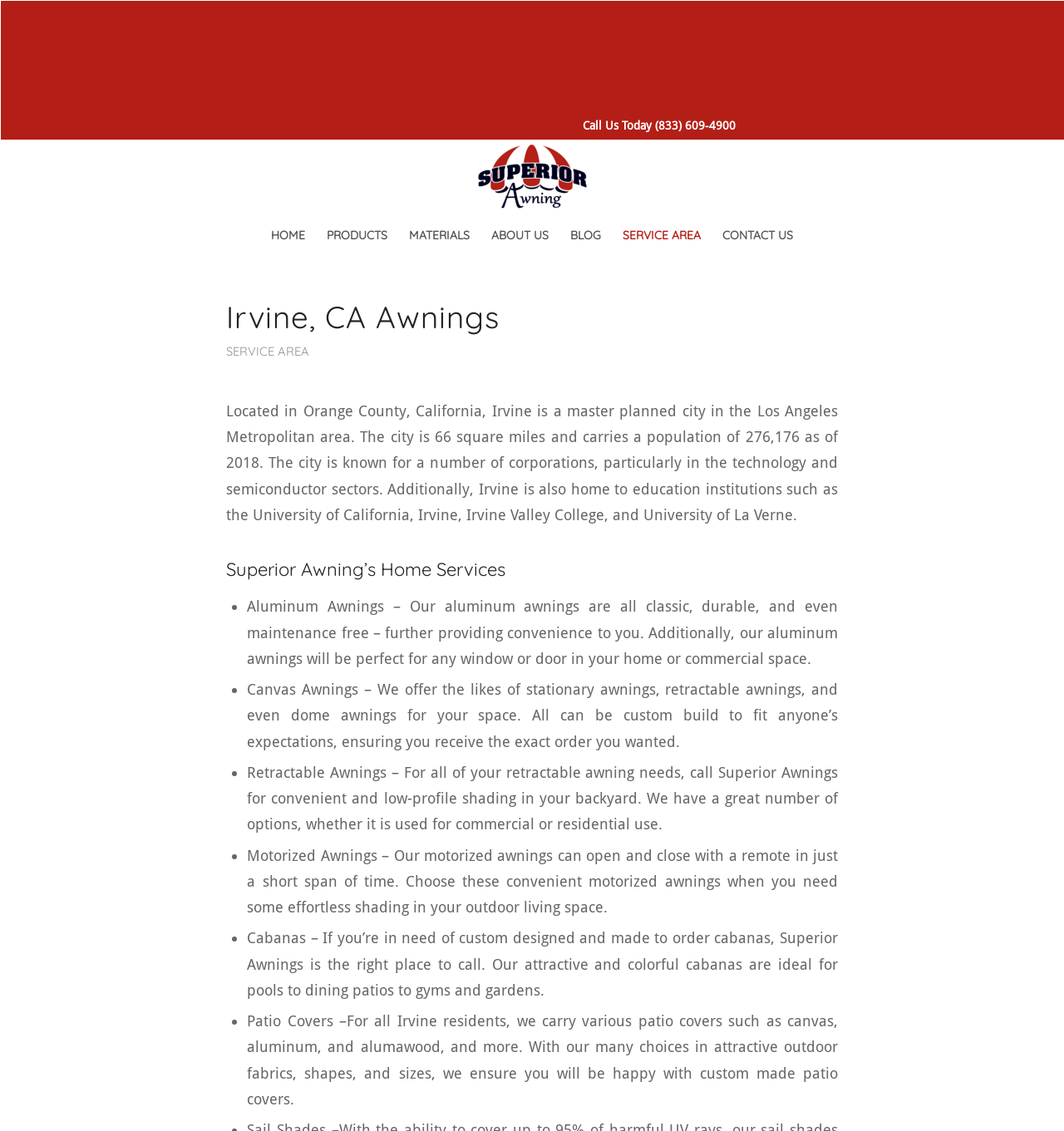Provide a brief response to the question below using one word or phrase:
What types of awnings are offered?

Aluminum, Canvas, Retractable, Motorized